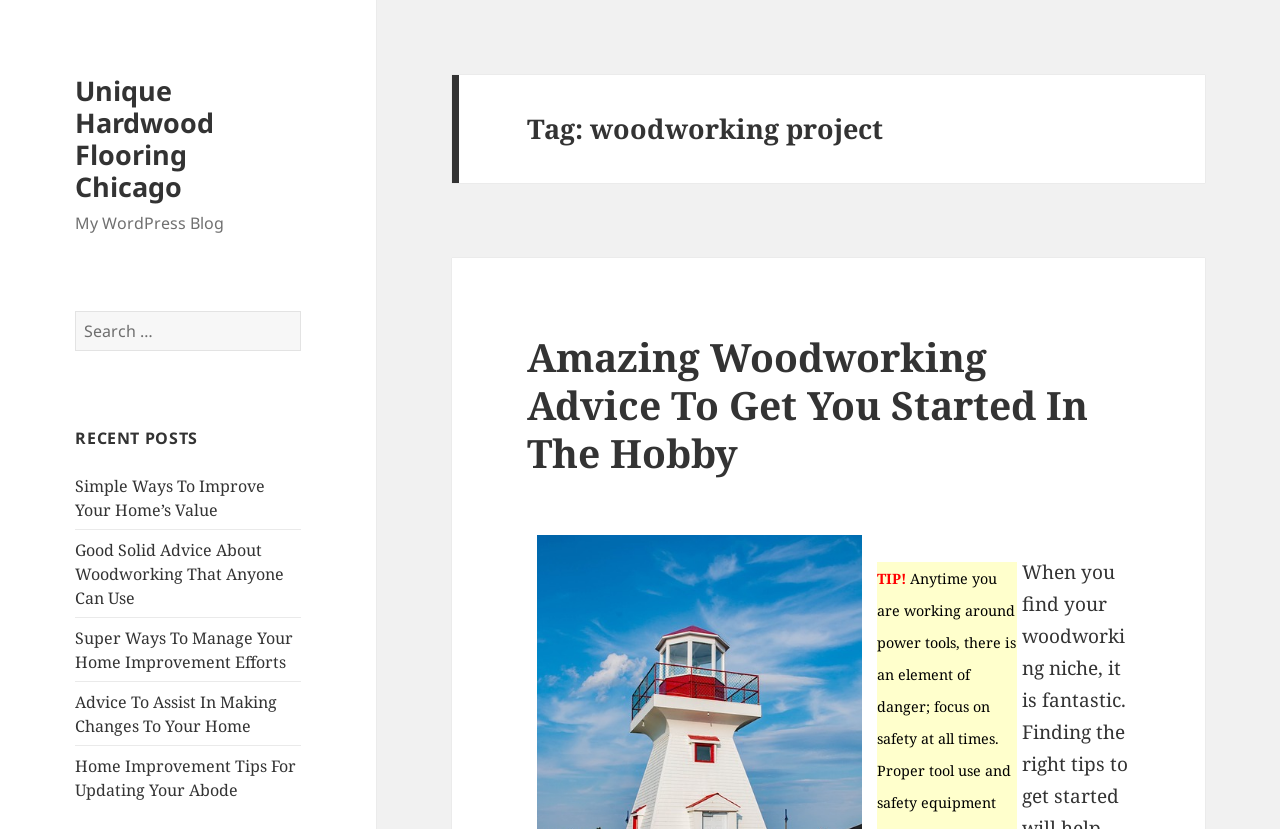Find the bounding box coordinates of the element you need to click on to perform this action: 'Read recent post about home improvement'. The coordinates should be represented by four float values between 0 and 1, in the format [left, top, right, bottom].

[0.059, 0.573, 0.207, 0.628]